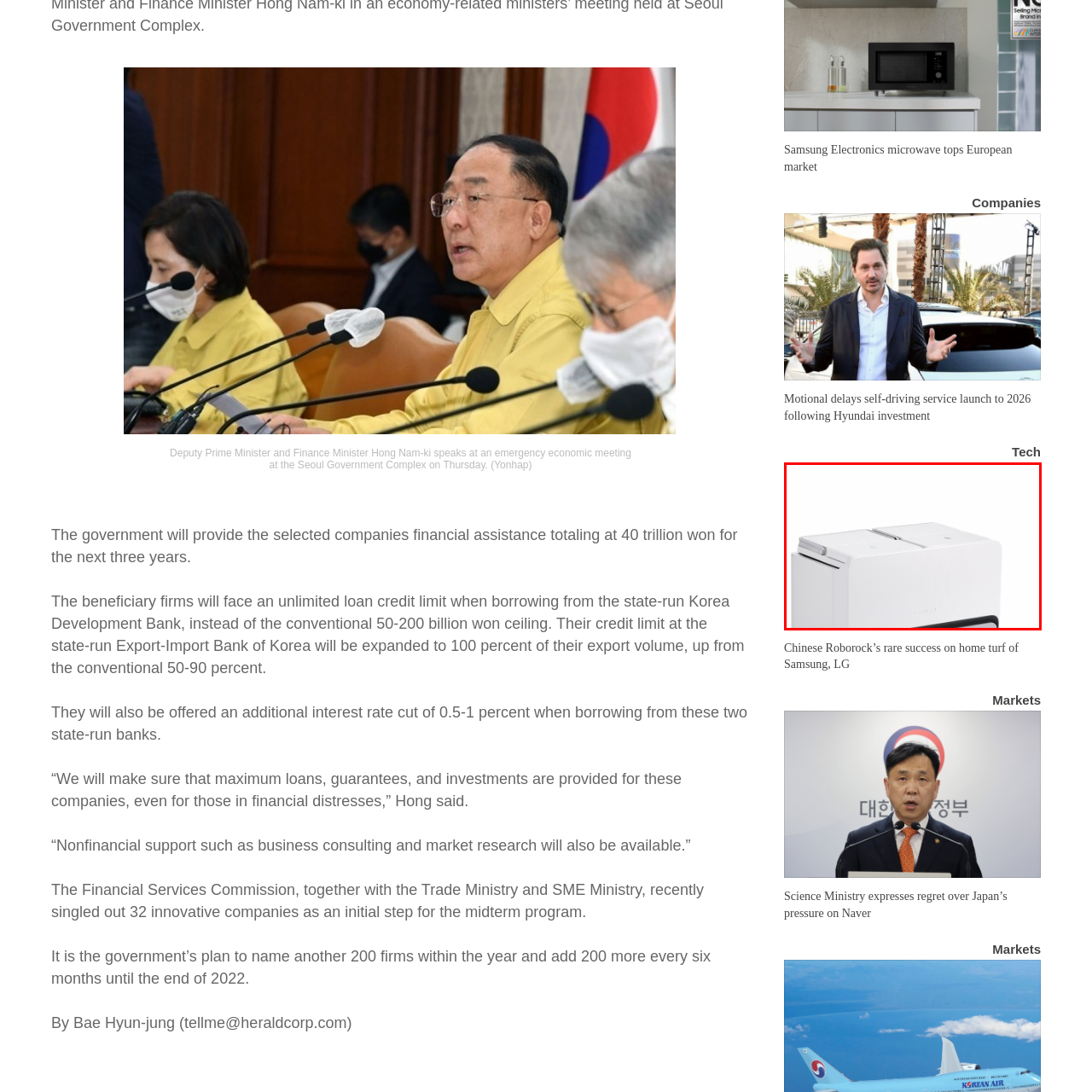Explain the image in the red bounding box with extensive details.

The image showcases the top view of a modern white appliance, likely a microwave oven, featuring a sleek design and minimalist aesthetic. The prominent features include a smooth finish with subtle lines and button controls, reflecting contemporary appliance styling. This image is associated with a context discussing Samsung Electronics, suggesting its position as a leader in the European market for this type of appliance. The emphasis on design and functionality mirrors the innovation and competitive edge that Samsung aims to offer in the home appliance sector.